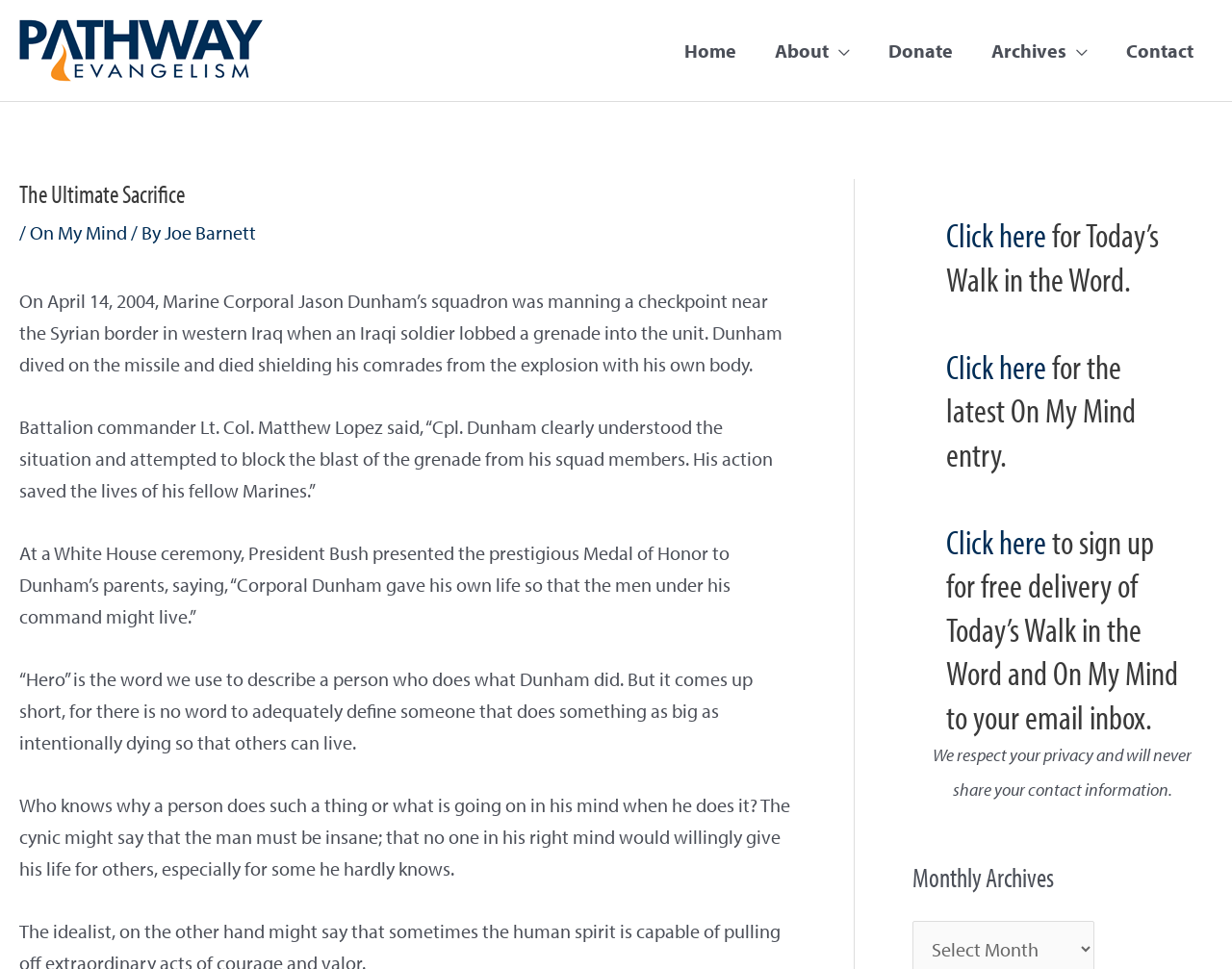Please determine the heading text of this webpage.

The Ultimate Sacrifice